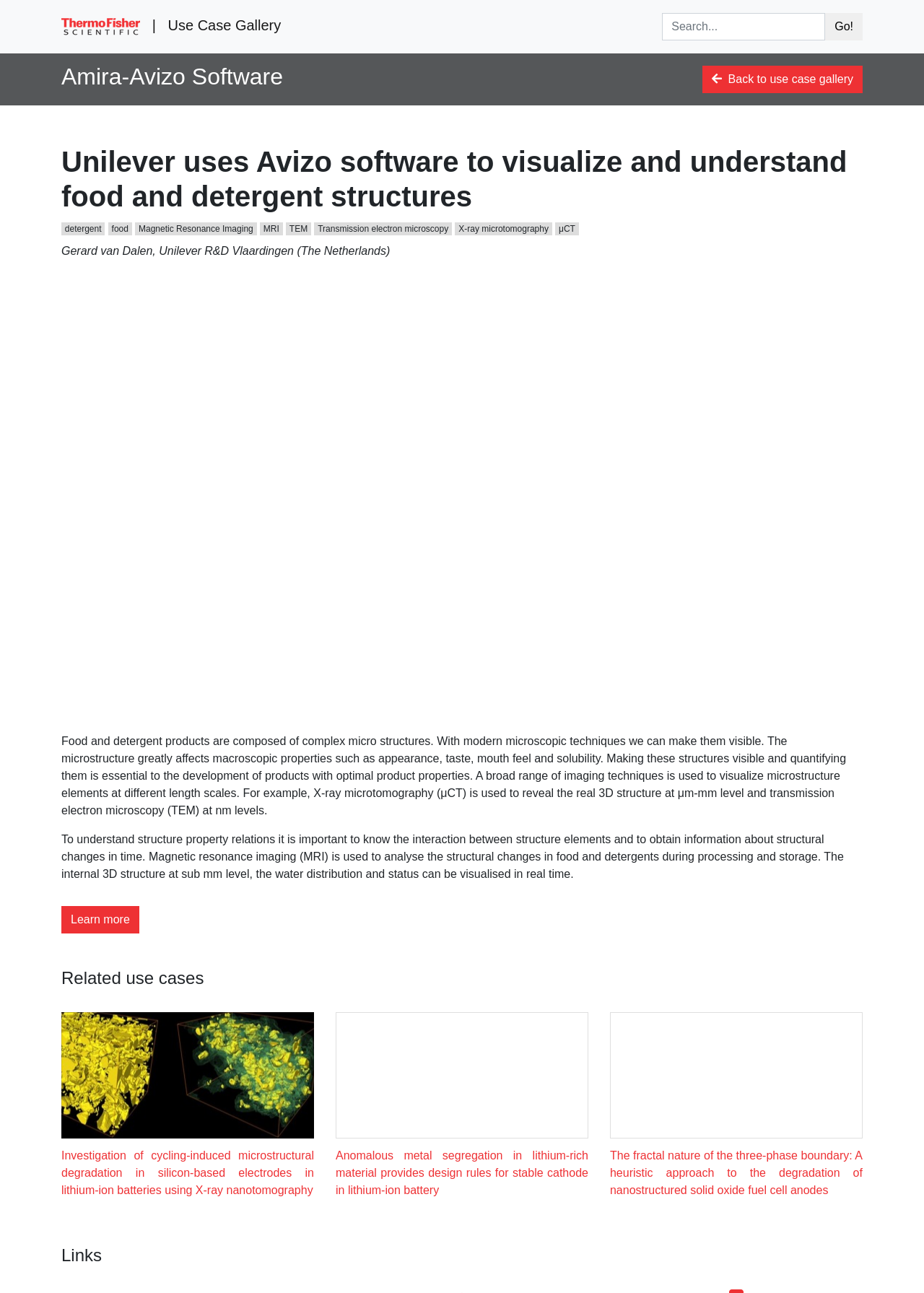Based on the element description: "Amazon", identify the bounding box coordinates for this UI element. The coordinates must be four float numbers between 0 and 1, listed as [left, top, right, bottom].

None